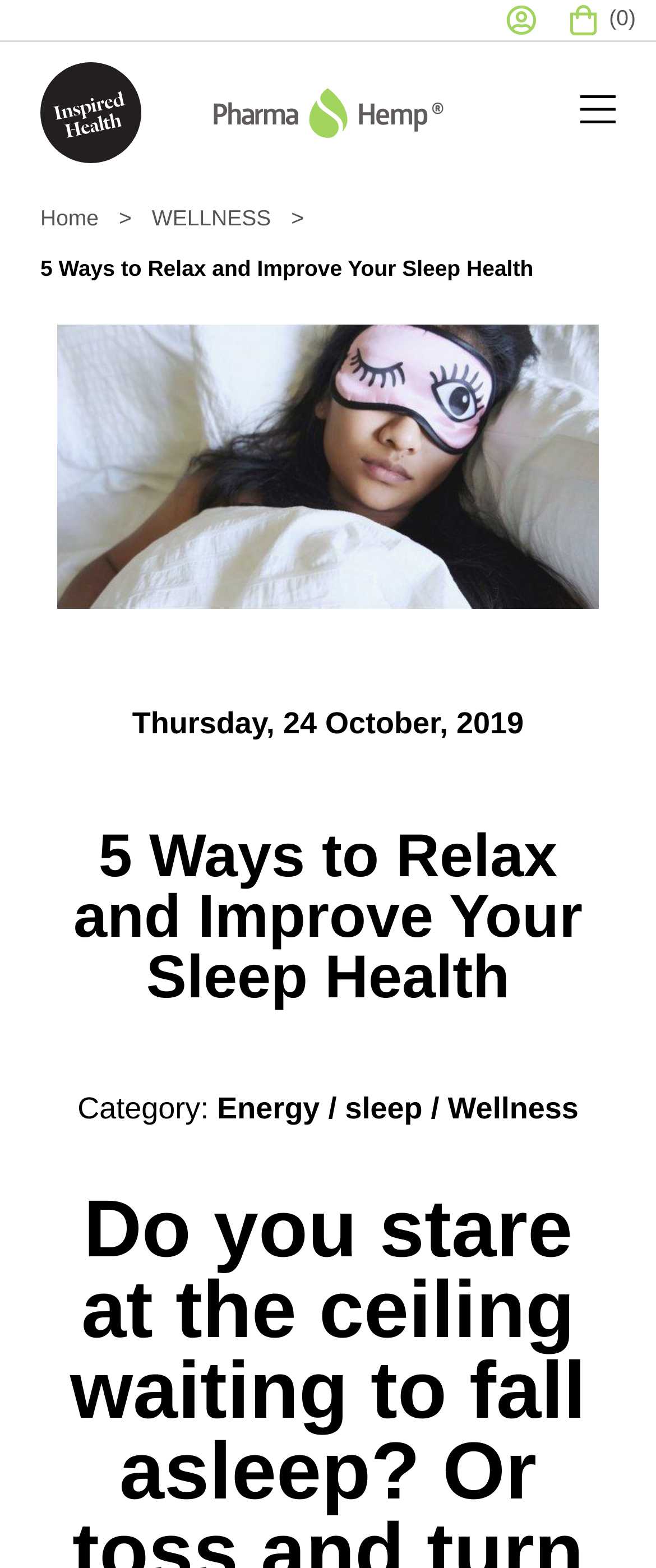What is the navigation path of the current page?
Answer the question in as much detail as possible.

I found the navigation path by examining the navigation element at [0.062, 0.117, 0.938, 0.182] which contains link elements at [0.062, 0.117, 0.231, 0.162] and [0.231, 0.117, 0.494, 0.162] which represent the navigation path as 'Home > WELLNESS >'.